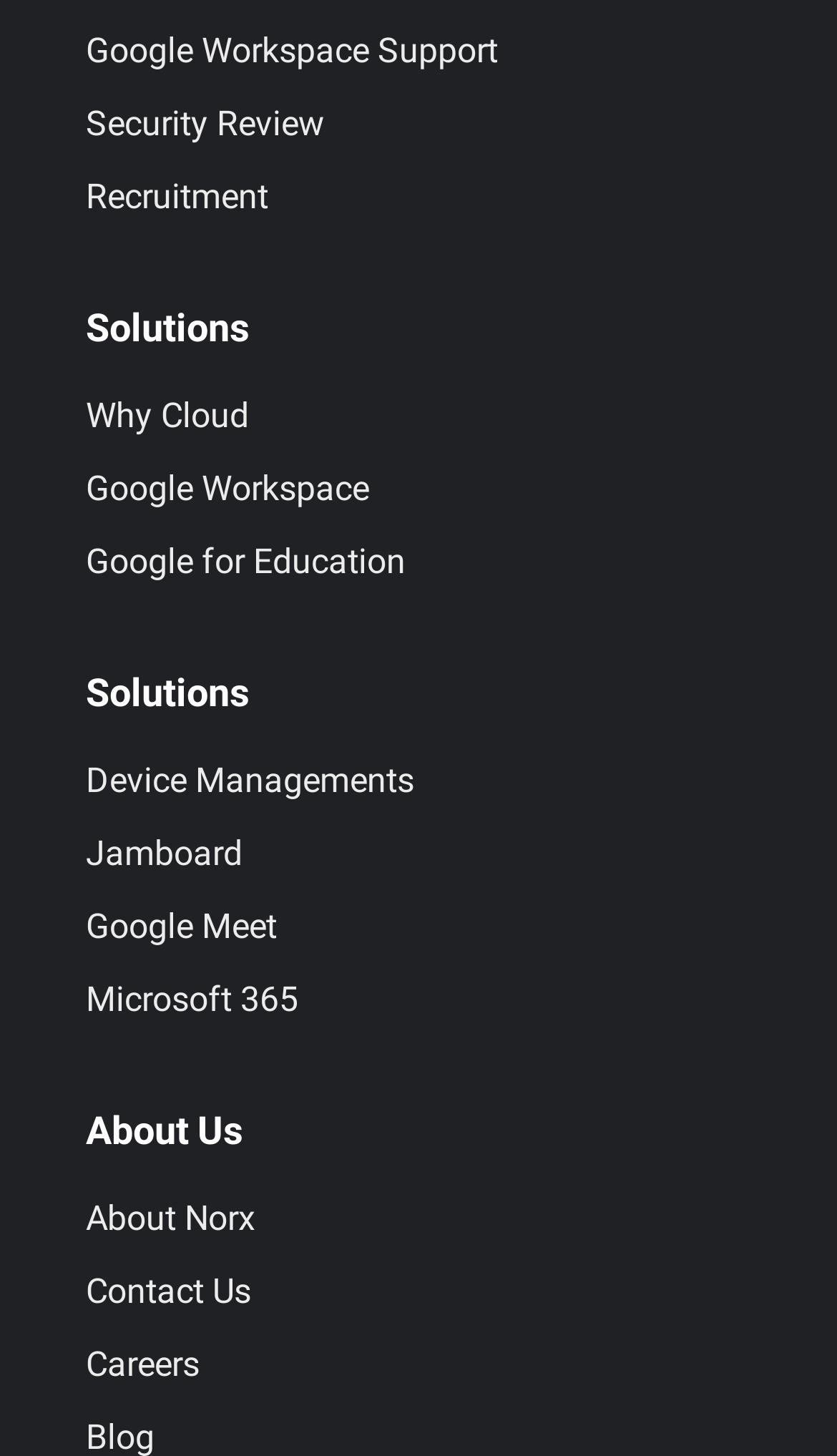Answer the question in a single word or phrase:
What is the second solution listed on the webpage?

Google Workspace